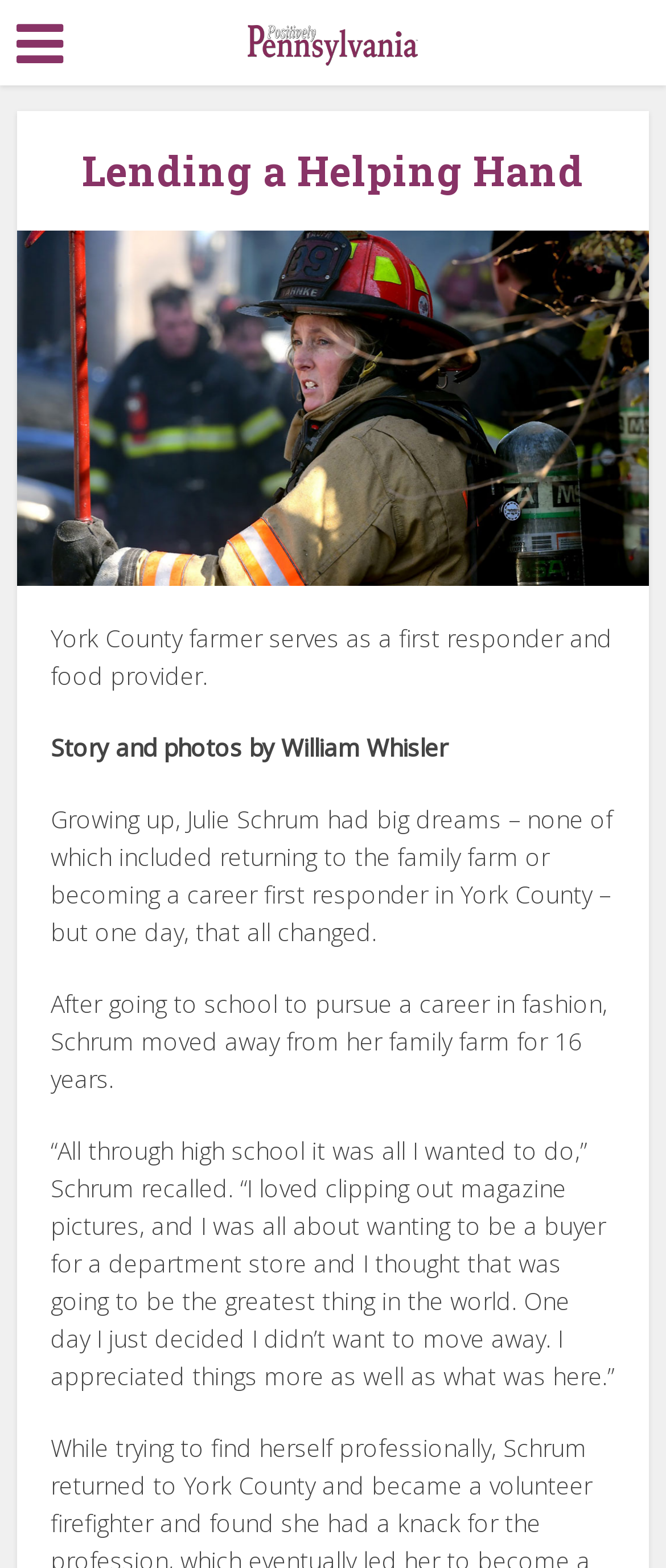Give a detailed account of the webpage.

The webpage is about a story of a York County farmer, Julie Schrum, who serves as a first responder and food provider. At the top left of the page, there is a small icon and a link to "Positively Pennsylvania" with an image of the same name. Below this, there is a large header that spans the width of the page, with the title "Lending a Helping Hand". 

To the right of the header, there is a large image of a city fire scene with Julie in it. Below this image, there is a brief summary of the story, which reads "York County farmer serves as a first responder and food provider." The author of the story, William Whisler, is credited below this summary. 

The main content of the story begins below, with a paragraph describing how Julie Schrum had big dreams that didn't include returning to the family farm or becoming a first responder. The story then continues with Julie's background, including her pursuit of a career in fashion and her eventual decision to return to her family farm. The text is divided into several paragraphs, with quotes from Julie Schrum herself.